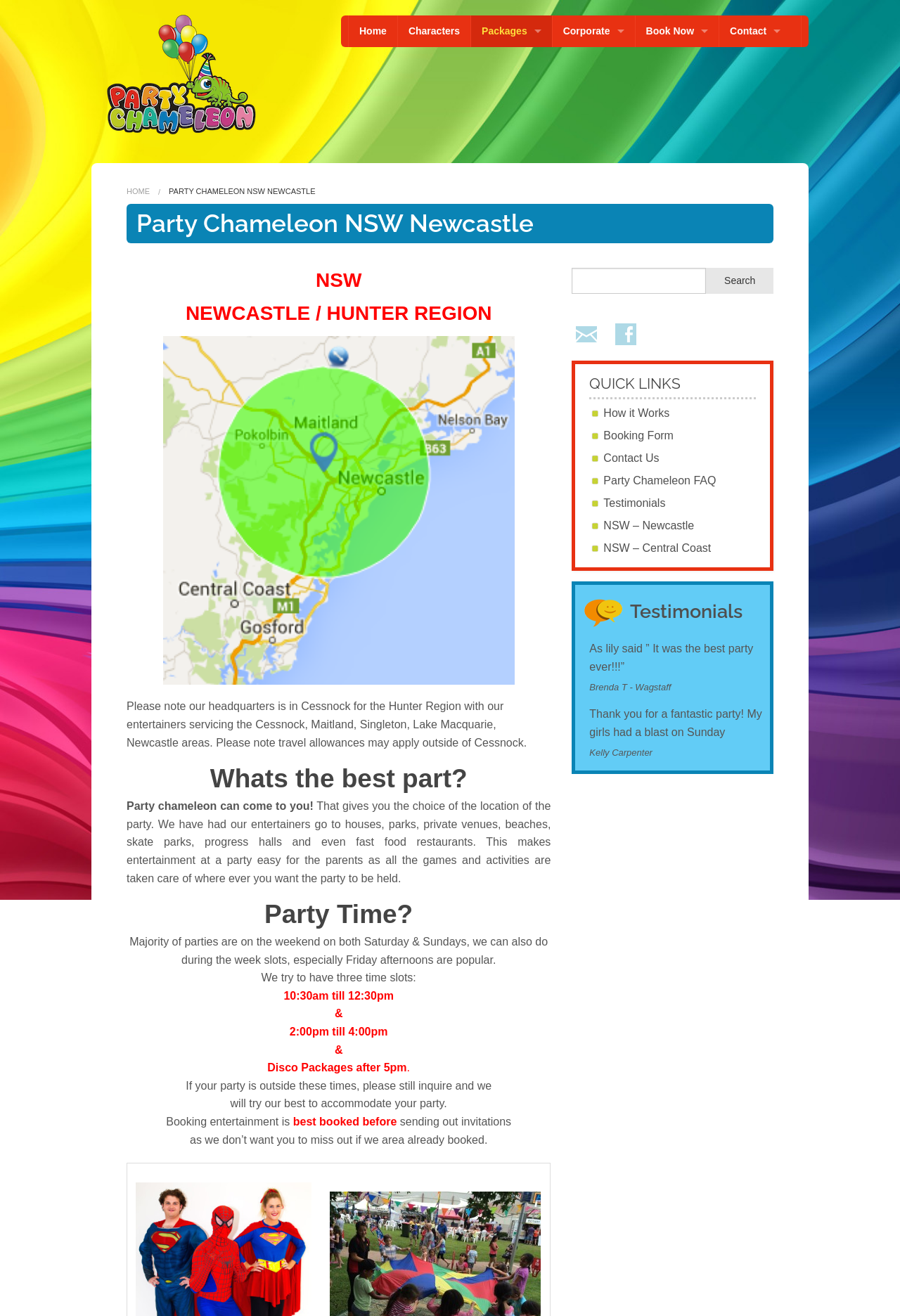Mark the bounding box of the element that matches the following description: "Chameleon Lawn Games (NSW ONLY)".

[0.614, 0.06, 0.705, 0.084]